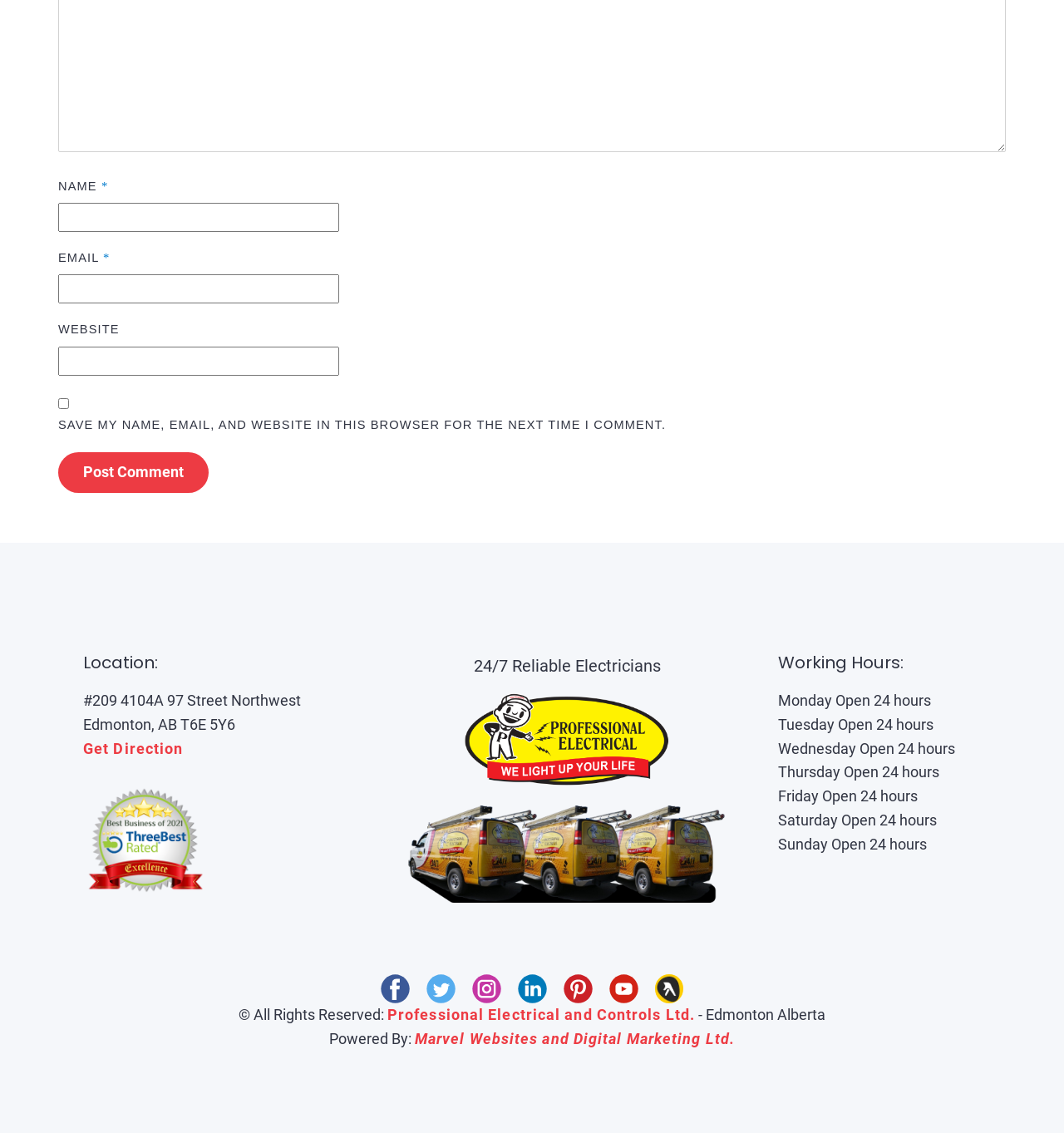Refer to the image and provide an in-depth answer to the question: 
What are the business's working hours?

I found the business's working hours by looking at the section that says 'Working Hours:' and then reading the hours for each day of the week, which are all 'Open 24 hours'.